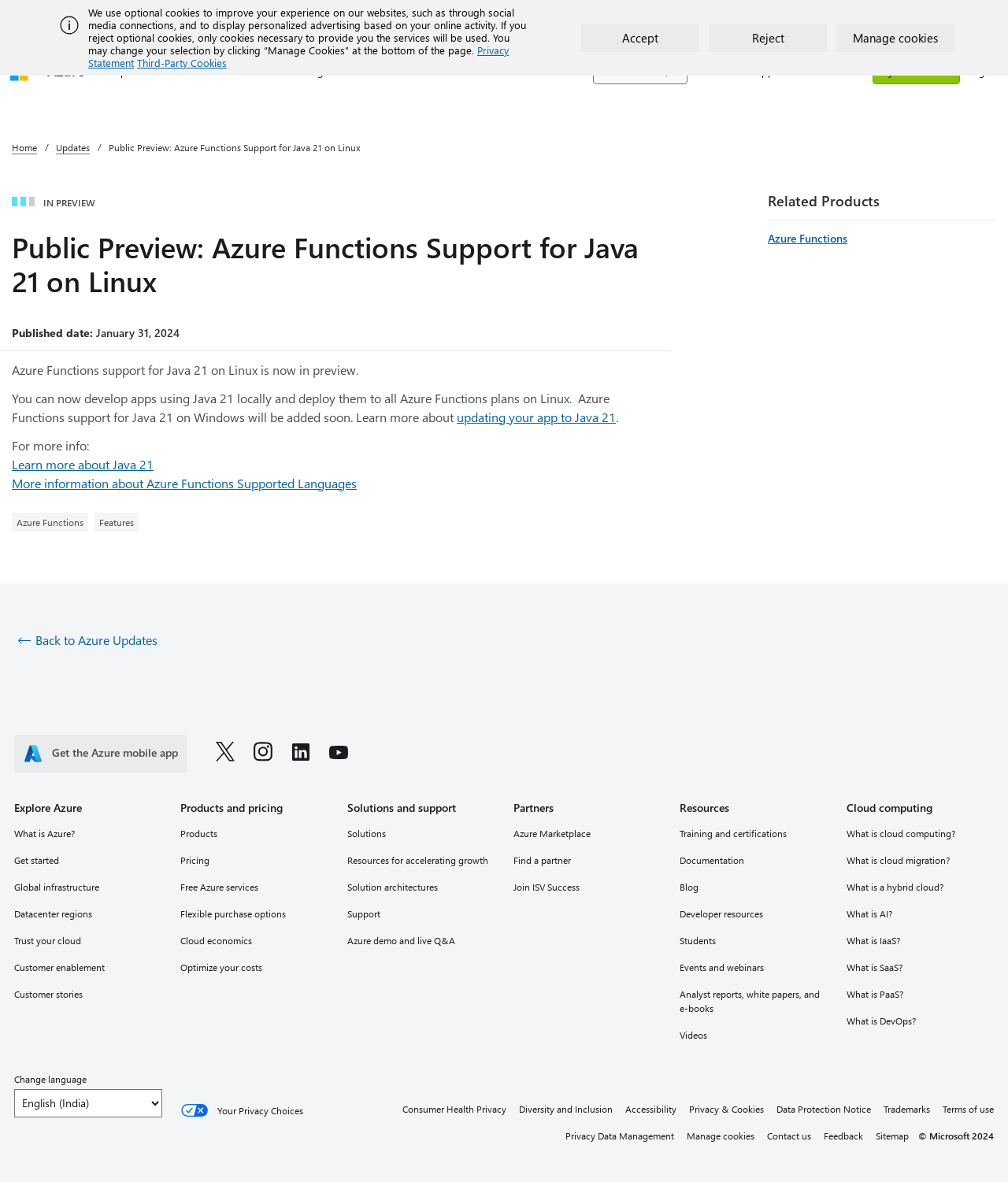Please identify the bounding box coordinates of the element I should click to complete this instruction: 'Search for something on azure.com'. The coordinates should be given as four float numbers between 0 and 1, like this: [left, top, right, bottom].

[0.588, 0.05, 0.682, 0.071]